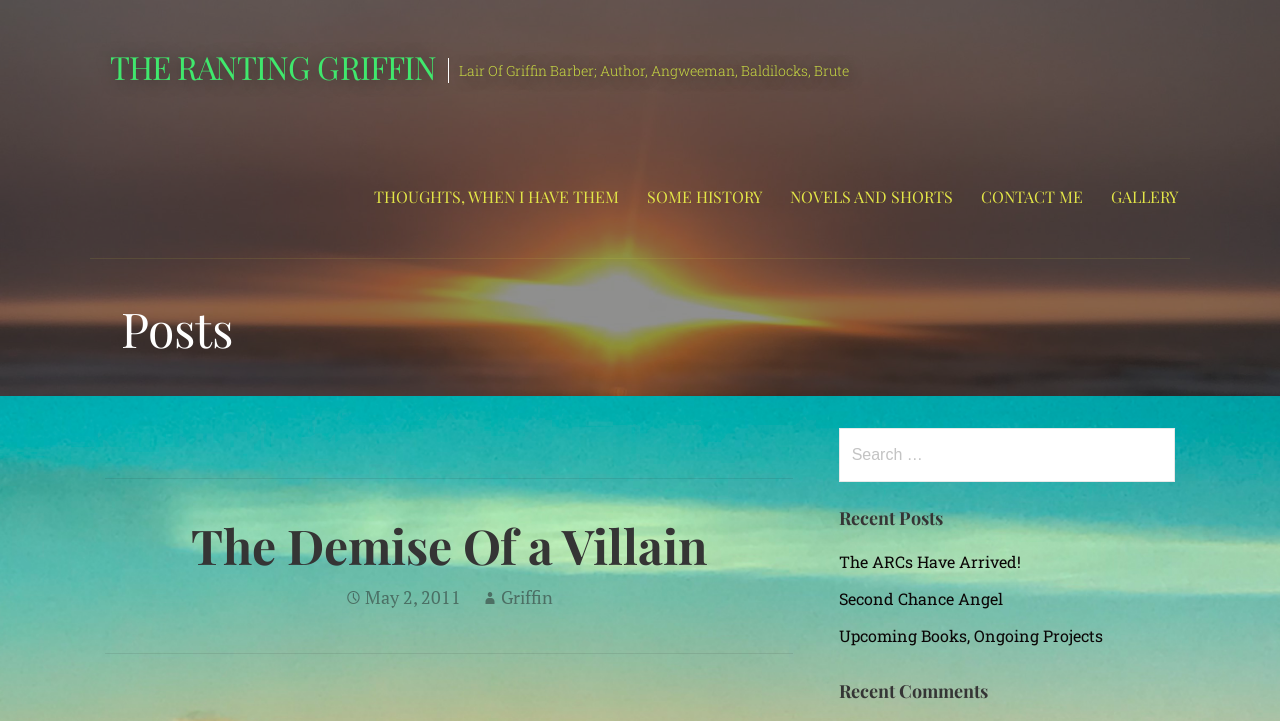Can you identify and provide the main heading of the webpage?

The Demise Of a Villain